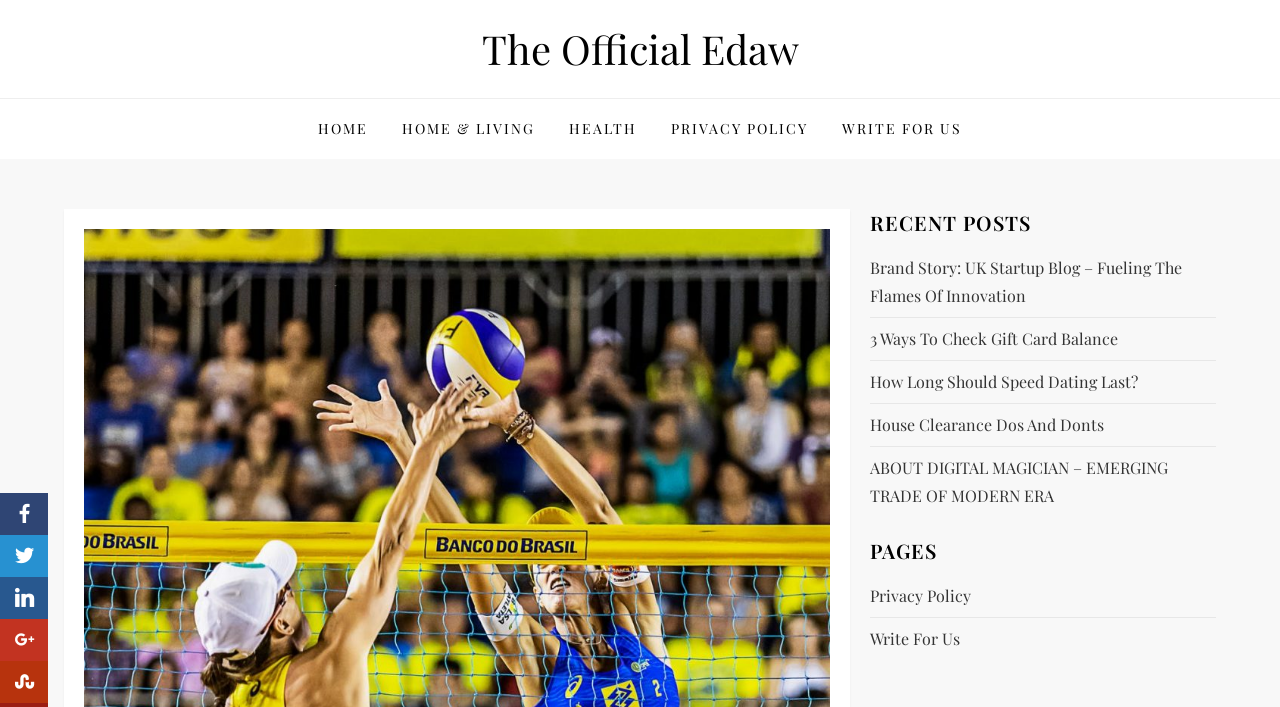From the webpage screenshot, predict the bounding box of the UI element that matches this description: "parent_node: Home".

None